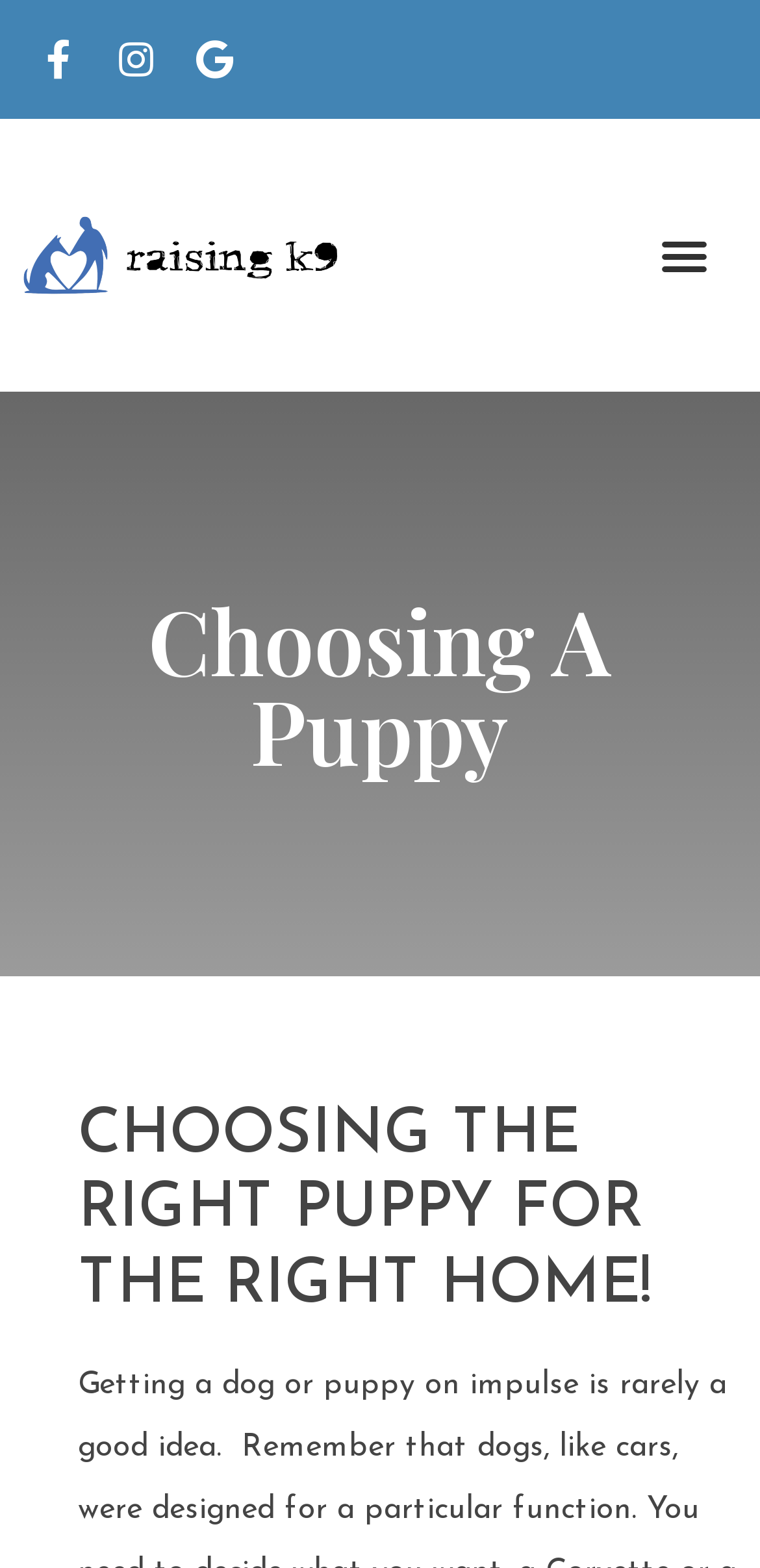Provide a thorough and detailed response to the question by examining the image: 
How many social media links are present?

Upon examining the webpage, I noticed three social media links: Facebook, Instagram, and Google. These links are likely provided to allow users to connect with the website's social media presence.